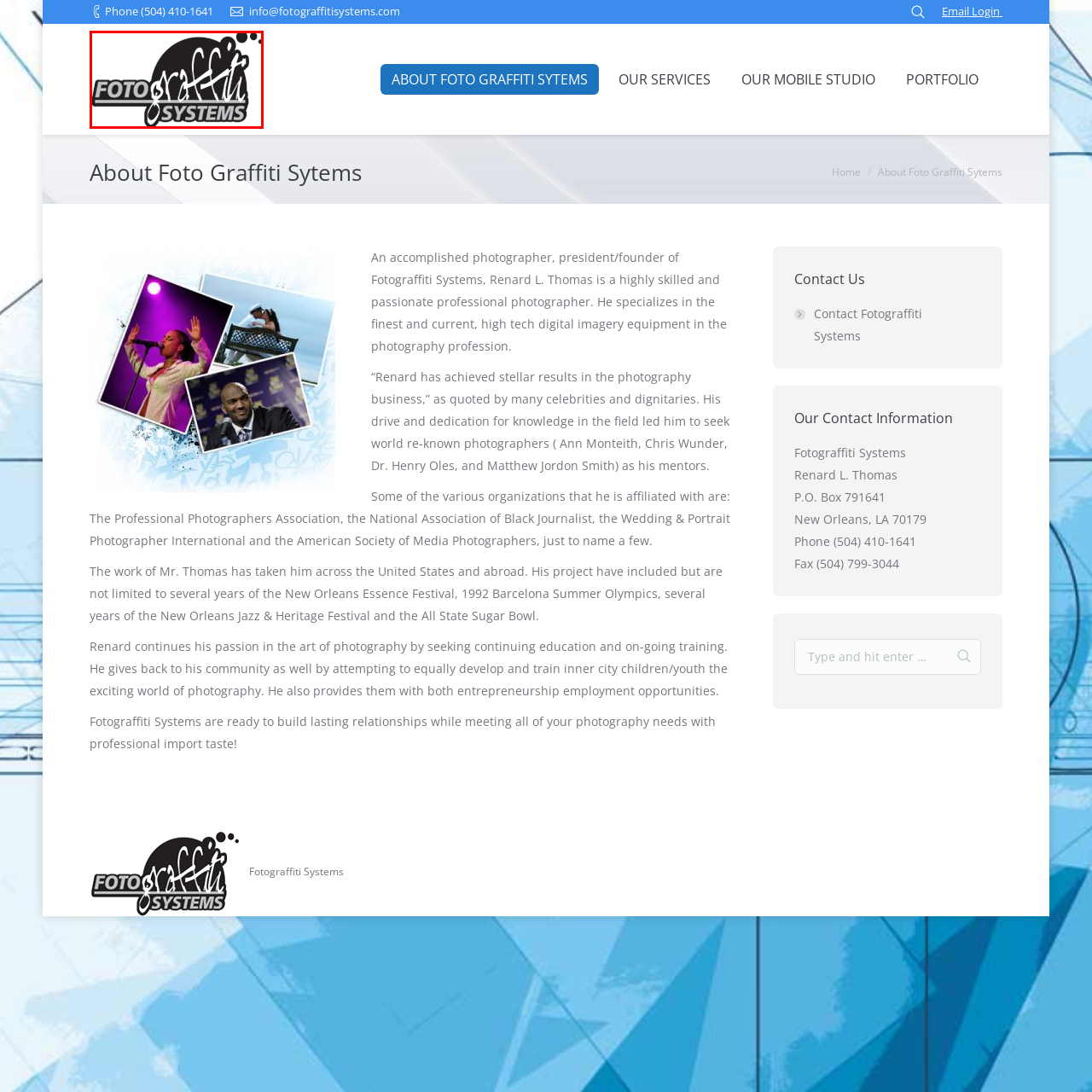What does the circular graphic in the logo symbolize?
Focus on the visual details within the red bounding box and provide an in-depth answer based on your observations.

The circular graphic in the logo symbolizes unity and completeness in photographic solutions. This is inferred from the caption, which states that the circular graphic enhances the logo's visual appeal and represents unity and completeness in photographic solutions, reflecting the company's commitment to delivering innovative and high-quality photography services.